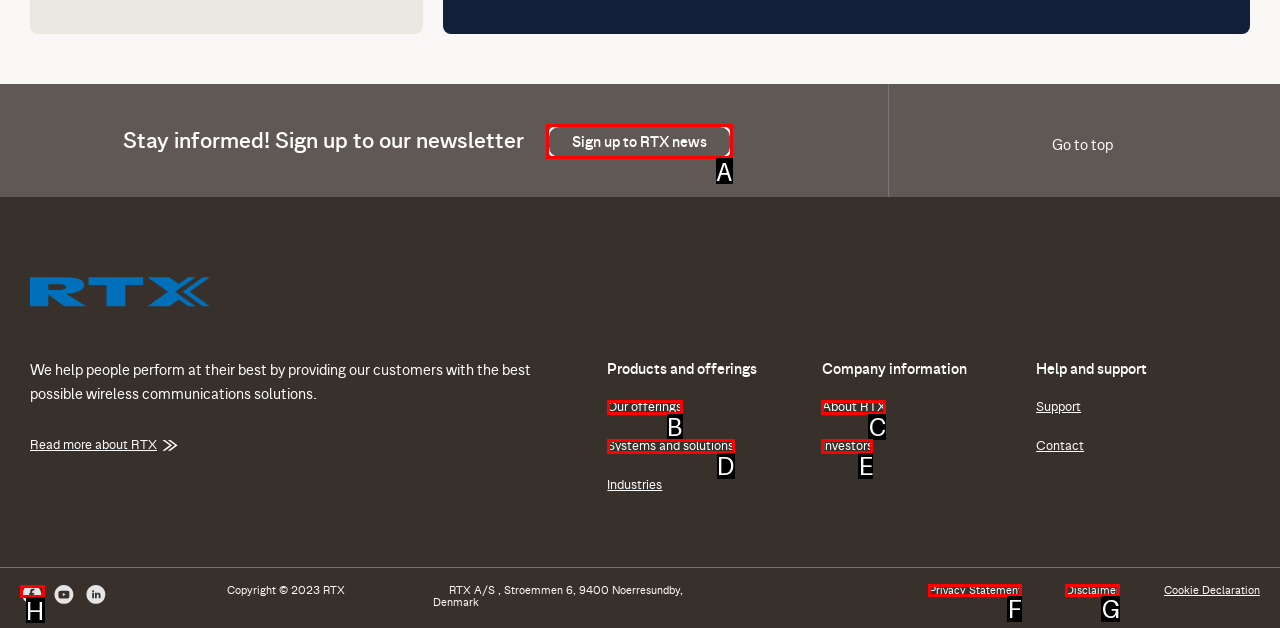Based on the task: Click the 'Biography' link, which UI element should be clicked? Answer with the letter that corresponds to the correct option from the choices given.

None